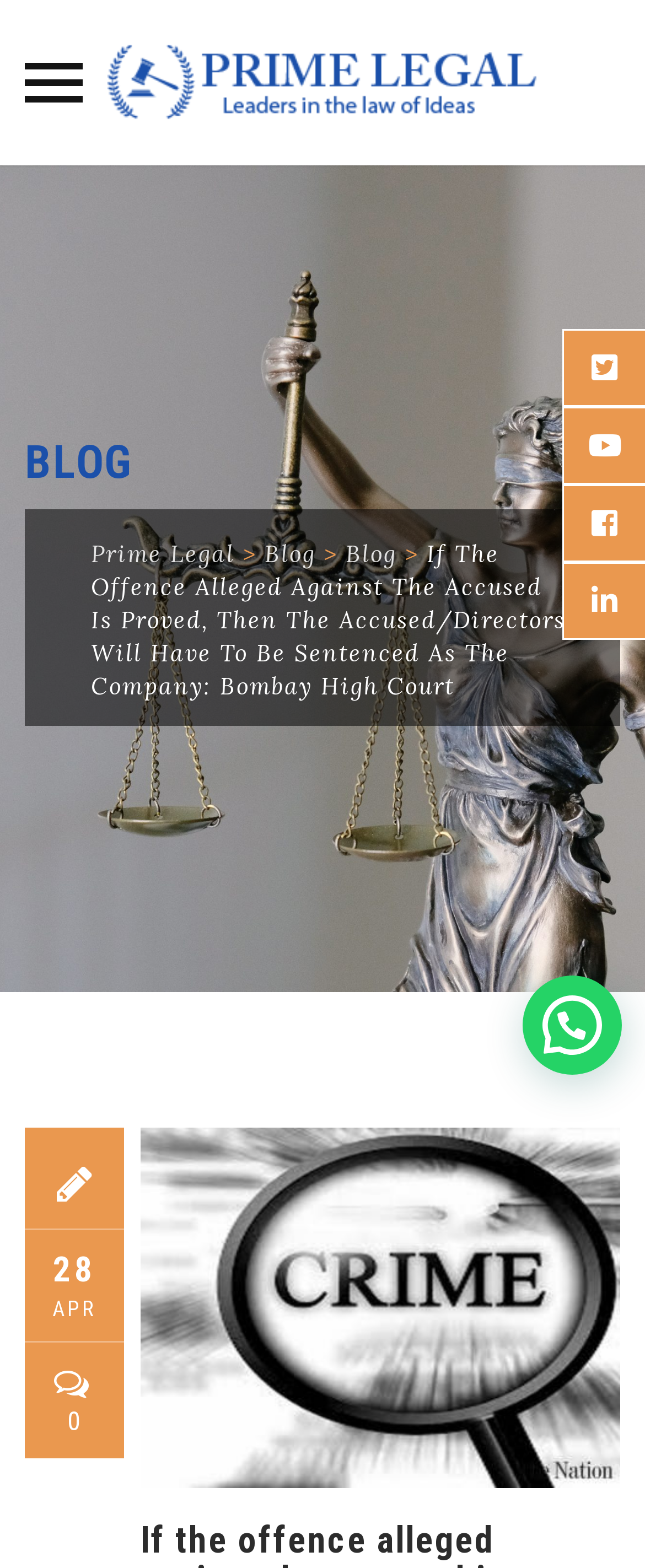Provide the bounding box coordinates of the HTML element described by the text: "Blog".

[0.536, 0.343, 0.615, 0.362]